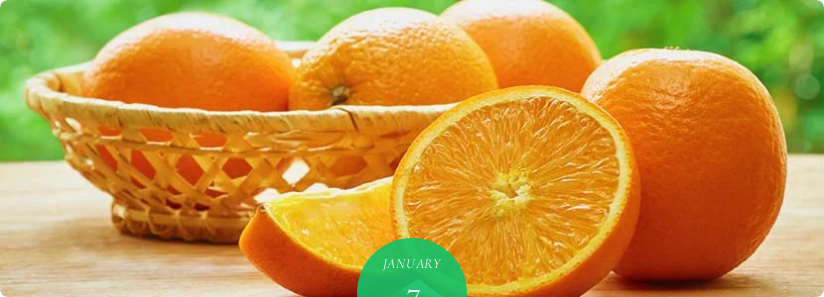What is the symbolic meaning of the oranges?
Using the information from the image, answer the question thoroughly.

The caption states that the oranges are a symbol of health and vitality, which suggests that the image is conveying a message about the importance of oranges for a healthy lifestyle.